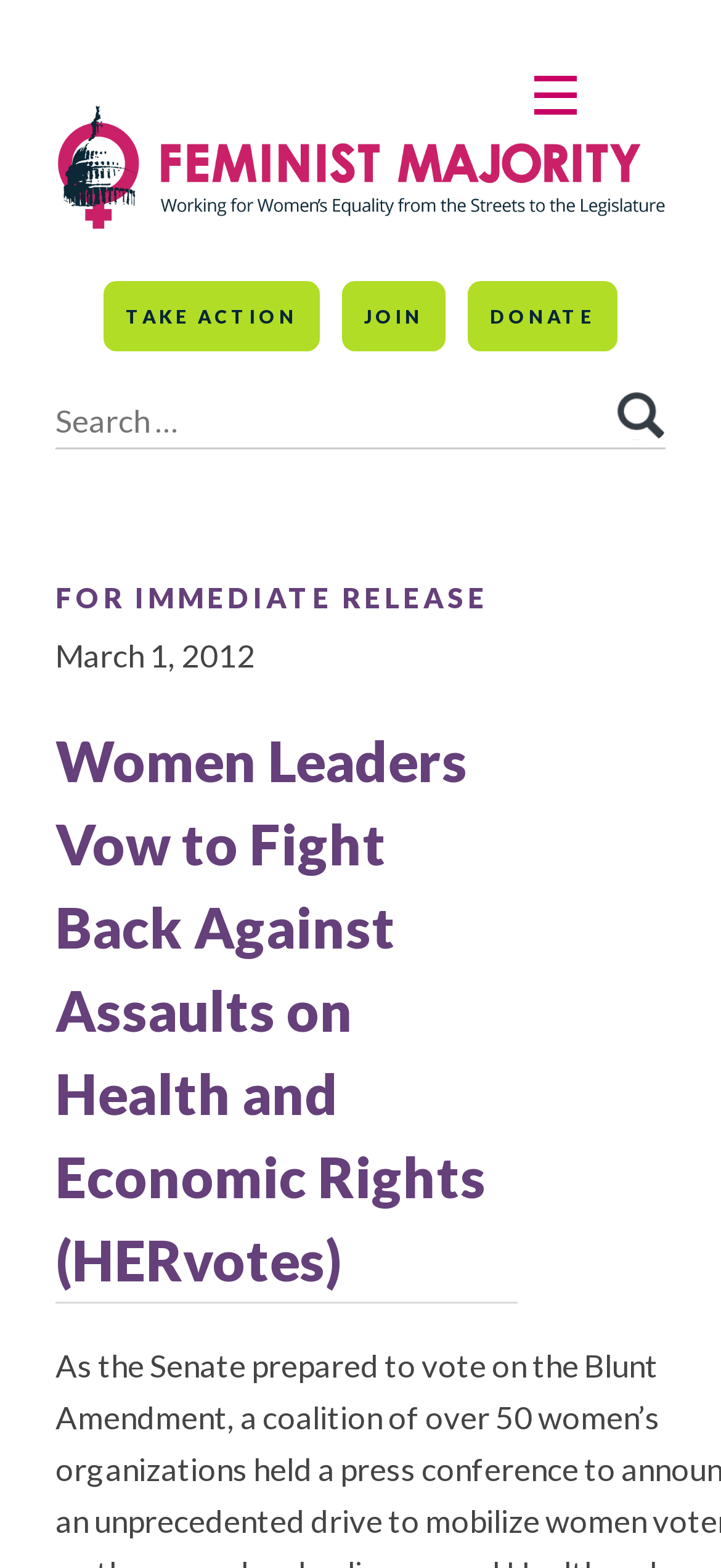Generate an in-depth caption that captures all aspects of the webpage.

The webpage appears to be an article or blog post from the Feminist Majority organization, focusing on women leaders fighting back against assaults on health and economic rights, specifically related to the HERvotes initiative. 

At the top of the page, there is a prominent image spanning almost the entire width, accompanied by a link. Below the image, there are three prominent links: "TAKE ACTION", "JOIN", and "DONATE", positioned side by side, taking up about half of the page's width.

On the top-right corner, there is a search bar with a "Search for:" label and a "Search" button. 

Further down, there is a "MENU" button that, when expanded, controls the primary menu. 

The main content of the page is headed by a title, "Women Leaders Vow to Fight Back Against Assaults on Health and Economic Rights (HERvotes)", which is a prominent heading that spans about two-thirds of the page's width. 

Above the main title, there is a date, "March 1, 2012", indicating when the article was published.